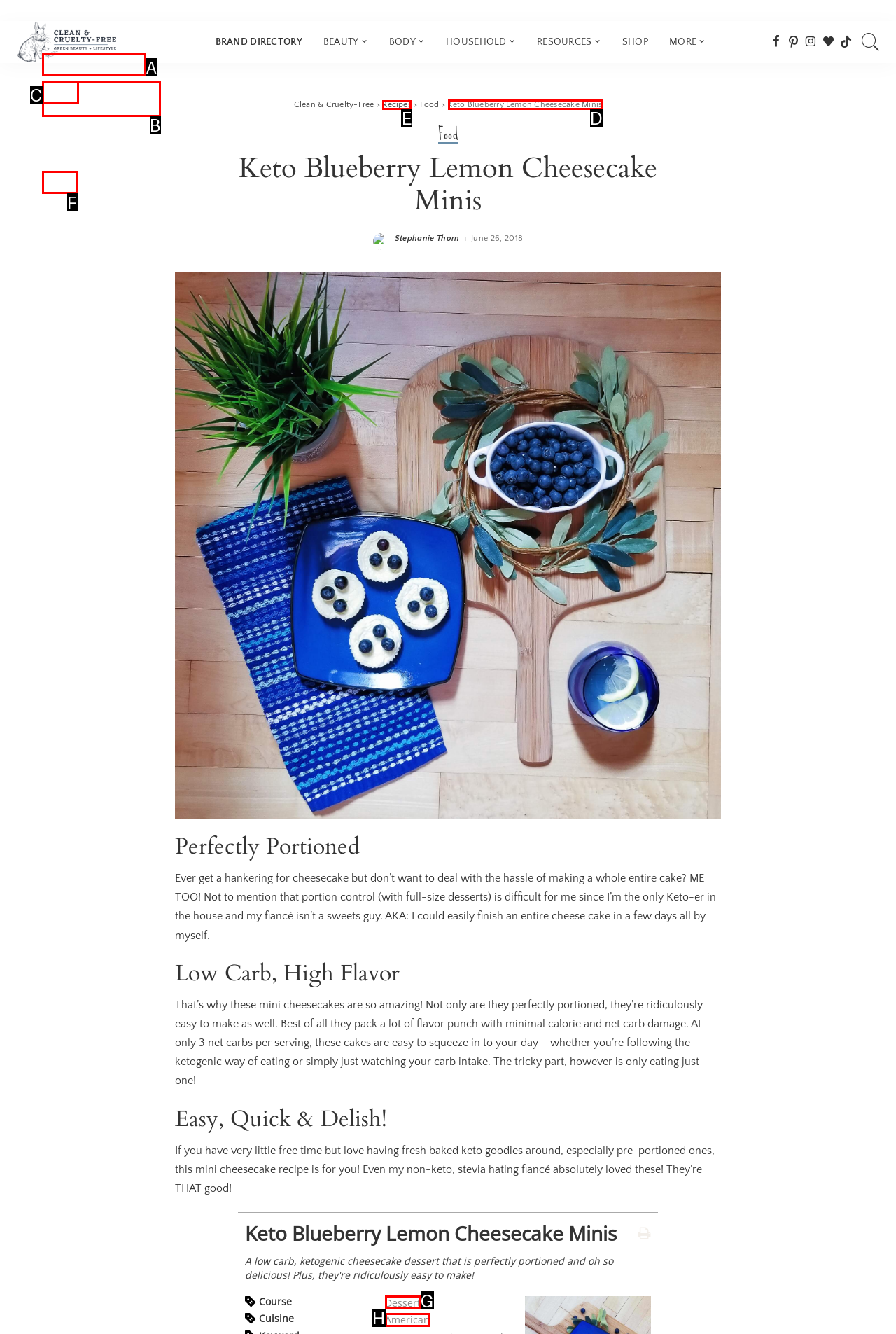Tell me the letter of the UI element I should click to accomplish the task: Click on the 'Keto Blueberry Lemon Cheesecake Minis' link based on the choices provided in the screenshot.

D